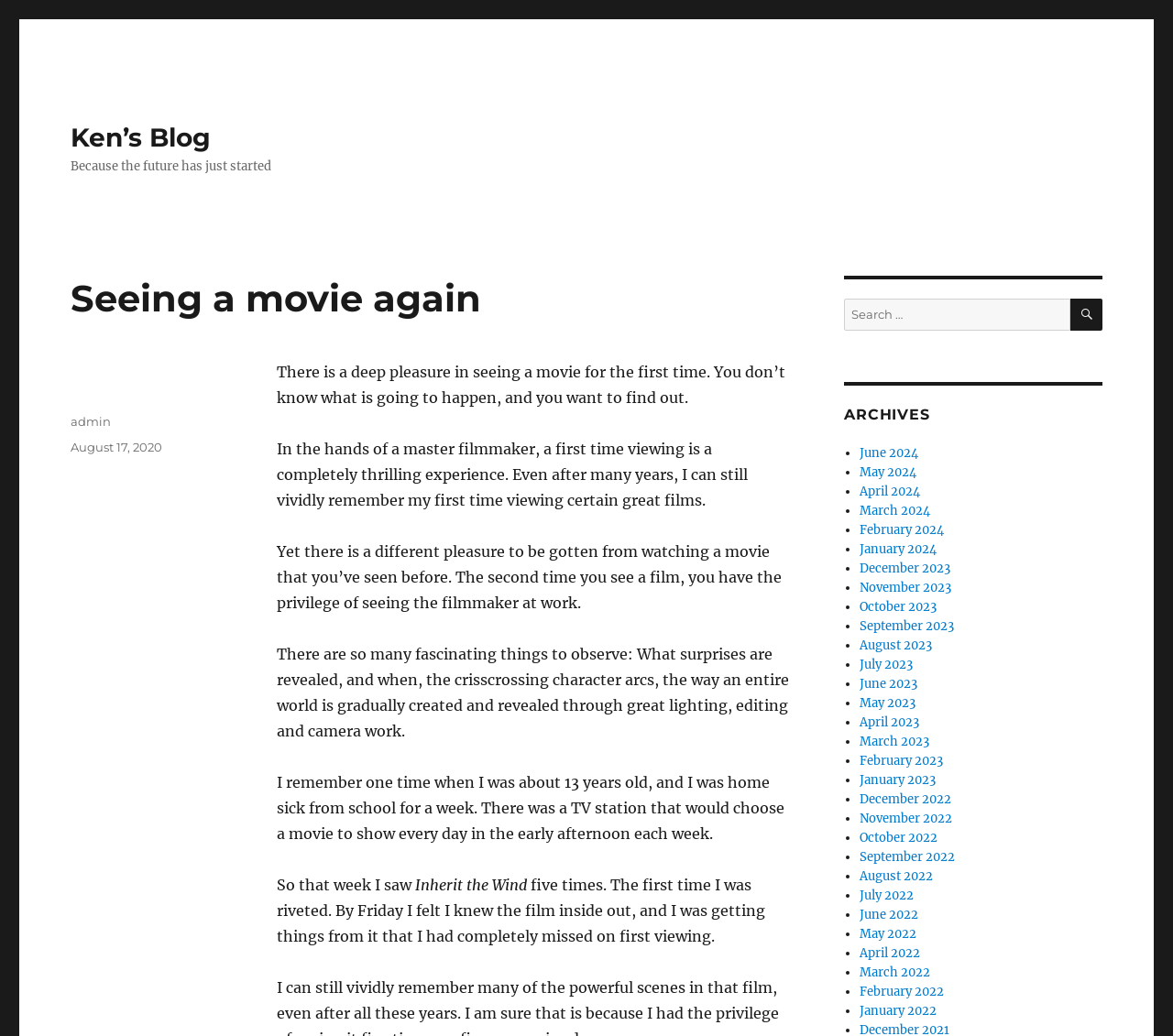What is the main topic of the blog post?
Make sure to answer the question with a detailed and comprehensive explanation.

The main topic of the blog post can be inferred from the heading 'Seeing a movie again' and the content of the post, which discusses the experience of watching a movie for the first time and subsequent viewings.